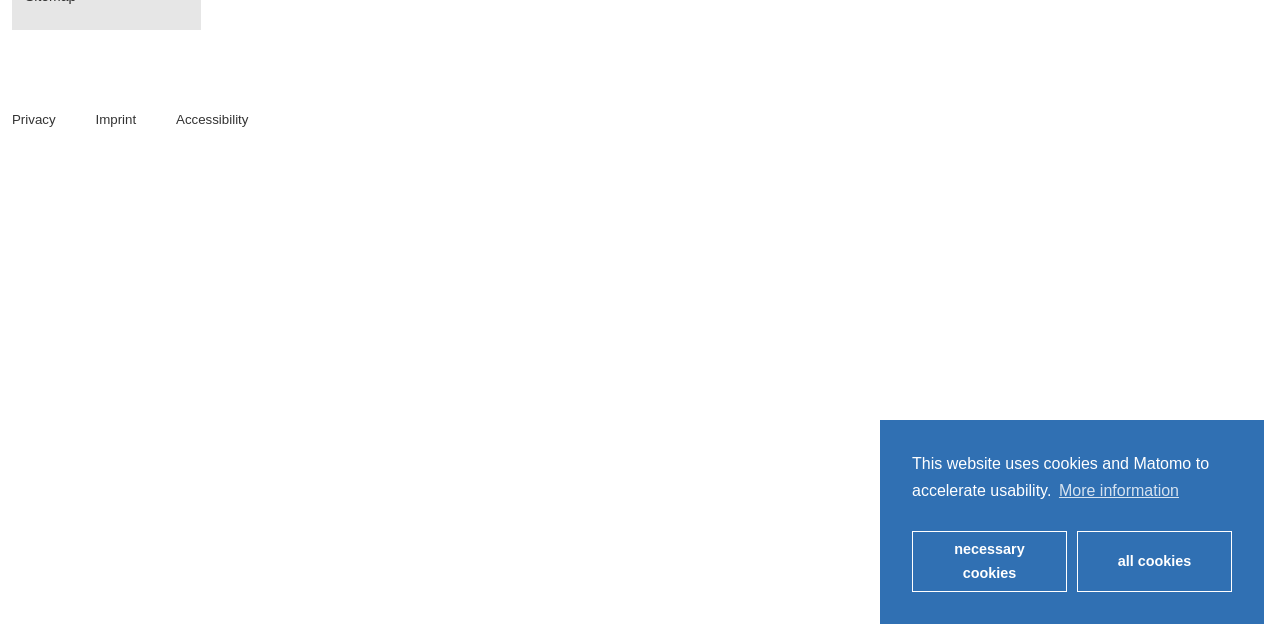Find the bounding box coordinates corresponding to the UI element with the description: "Imprint". The coordinates should be formatted as [left, top, right, bottom], with values as floats between 0 and 1.

[0.075, 0.175, 0.106, 0.201]